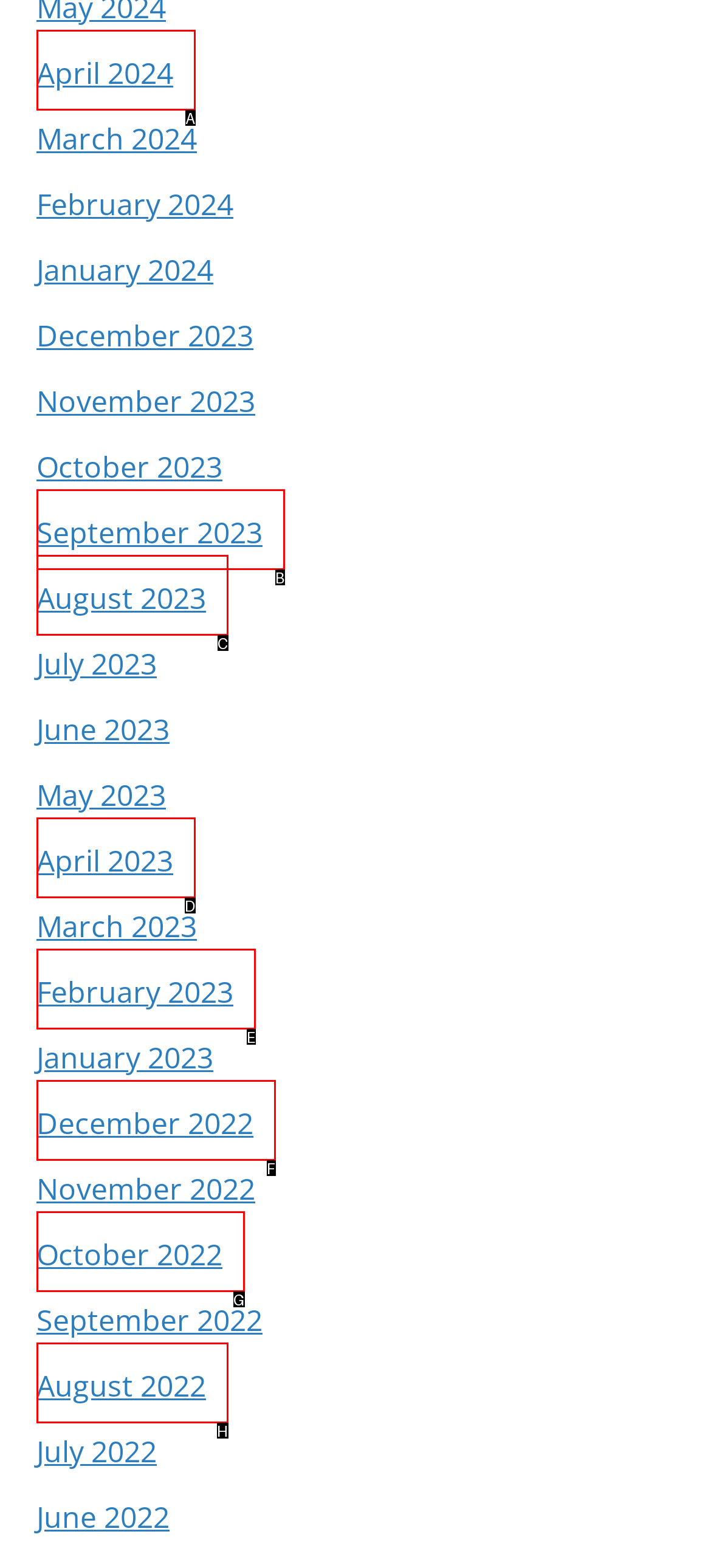Find the HTML element that matches the description provided: February 2023
Answer using the corresponding option letter.

E